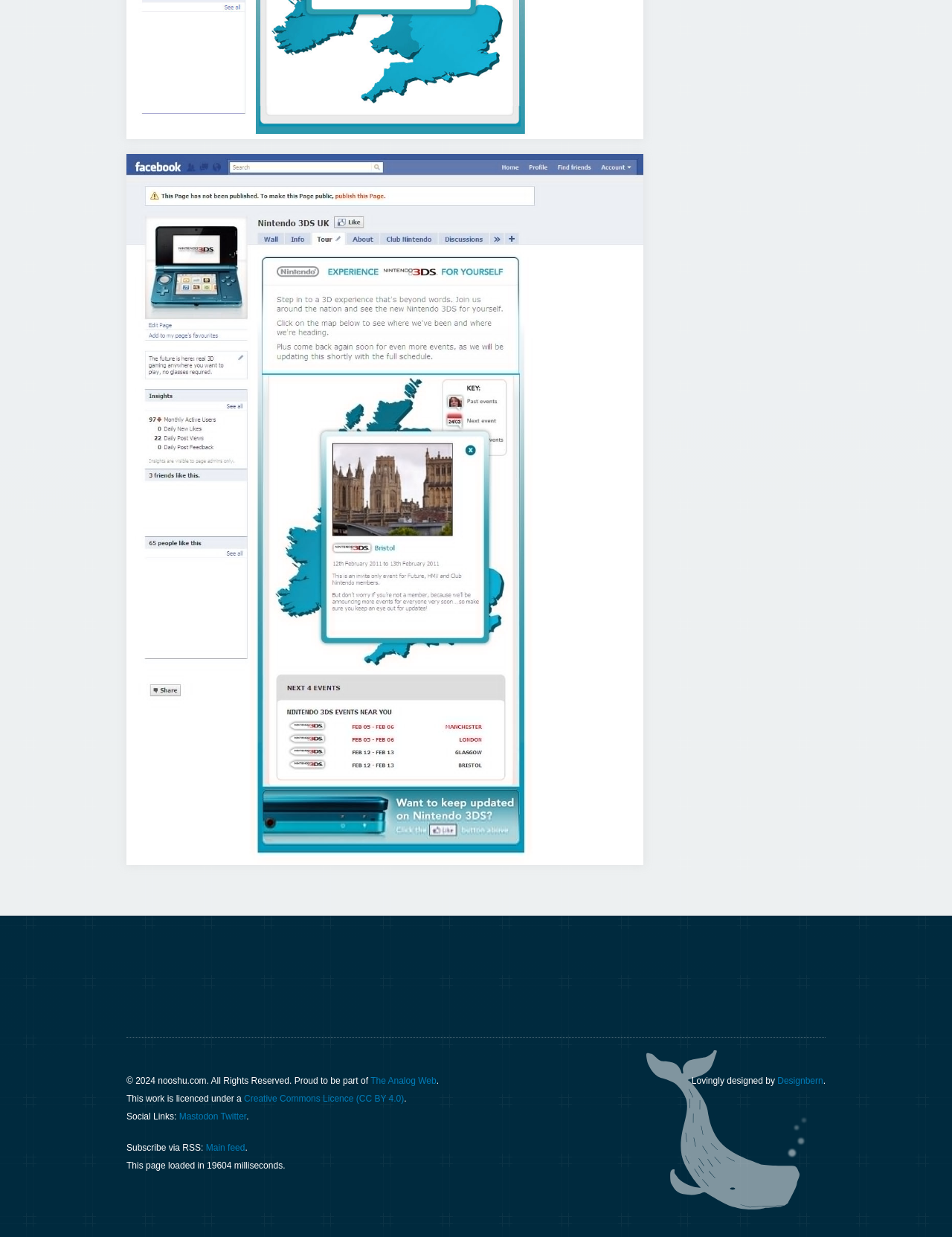Based on the image, provide a detailed response to the question:
What is the copyright year?

The answer can be found by looking at the StaticText element that contains the text '© 2024 nooshu.com. All Rights Reserved.'. This element is located at the bottom of the page.